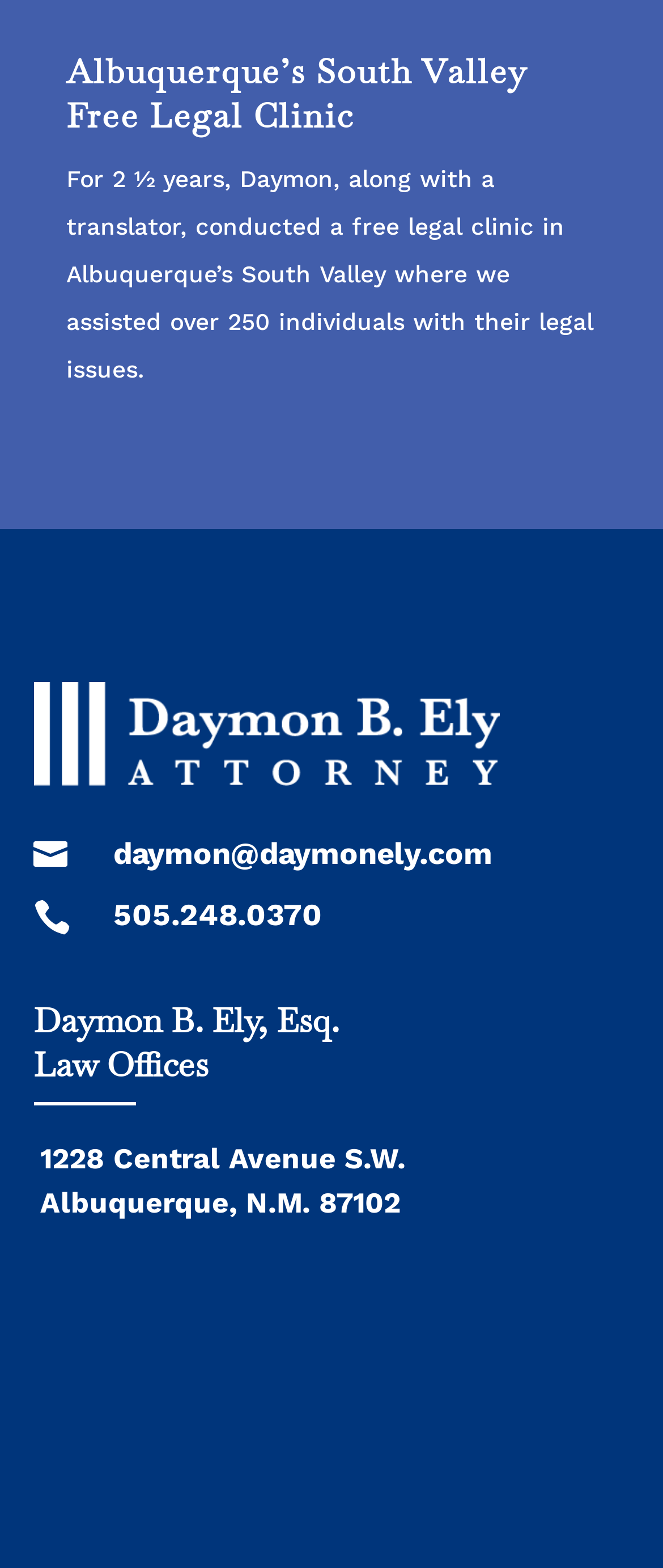Provide a one-word or one-phrase answer to the question:
What is the email address of the attorney?

daymon@daymonely.com